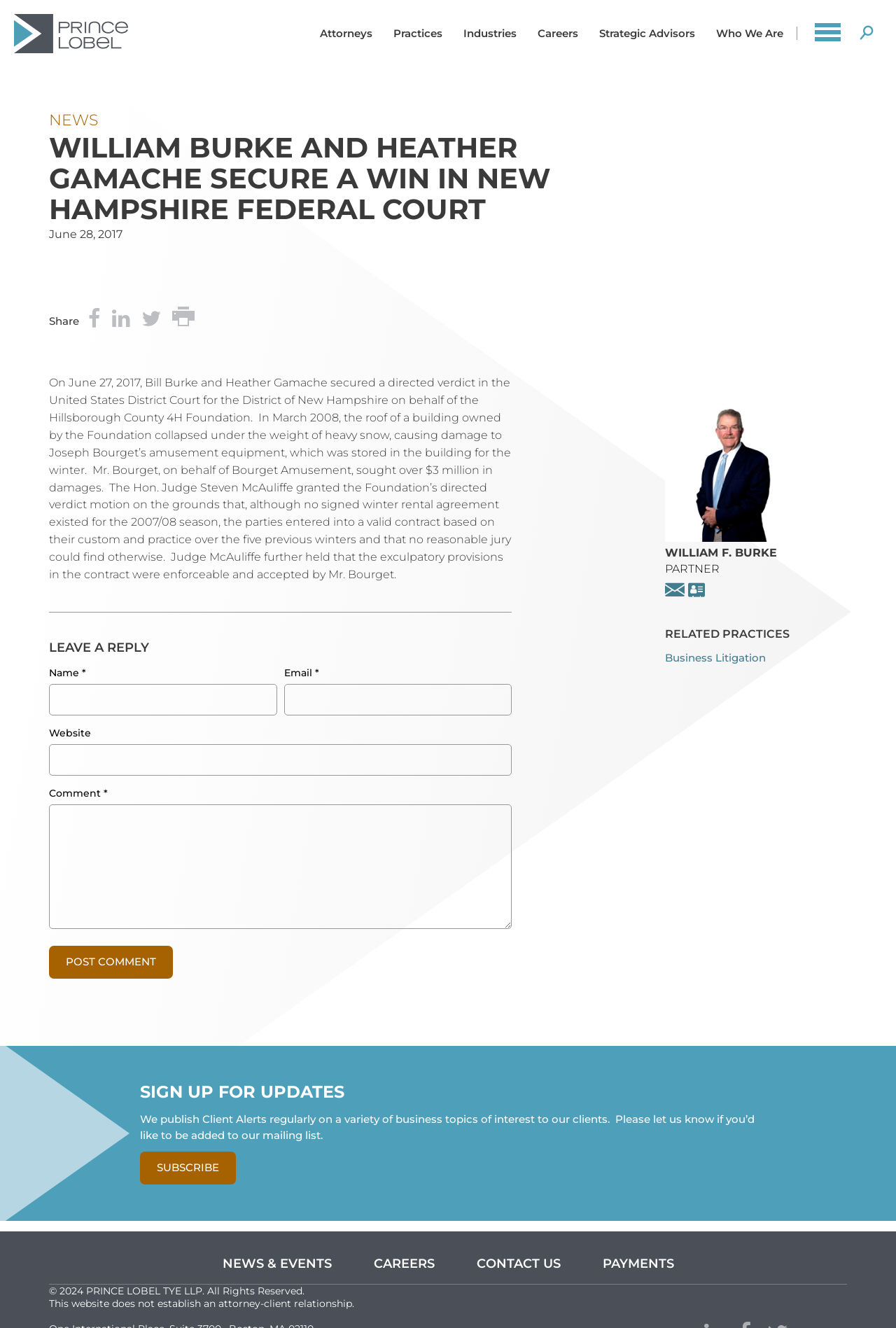Please provide the bounding box coordinates for the element that needs to be clicked to perform the instruction: "Click on 'Legal Hub (Global)' link". The coordinates must consist of four float numbers between 0 and 1, formatted as [left, top, right, bottom].

None